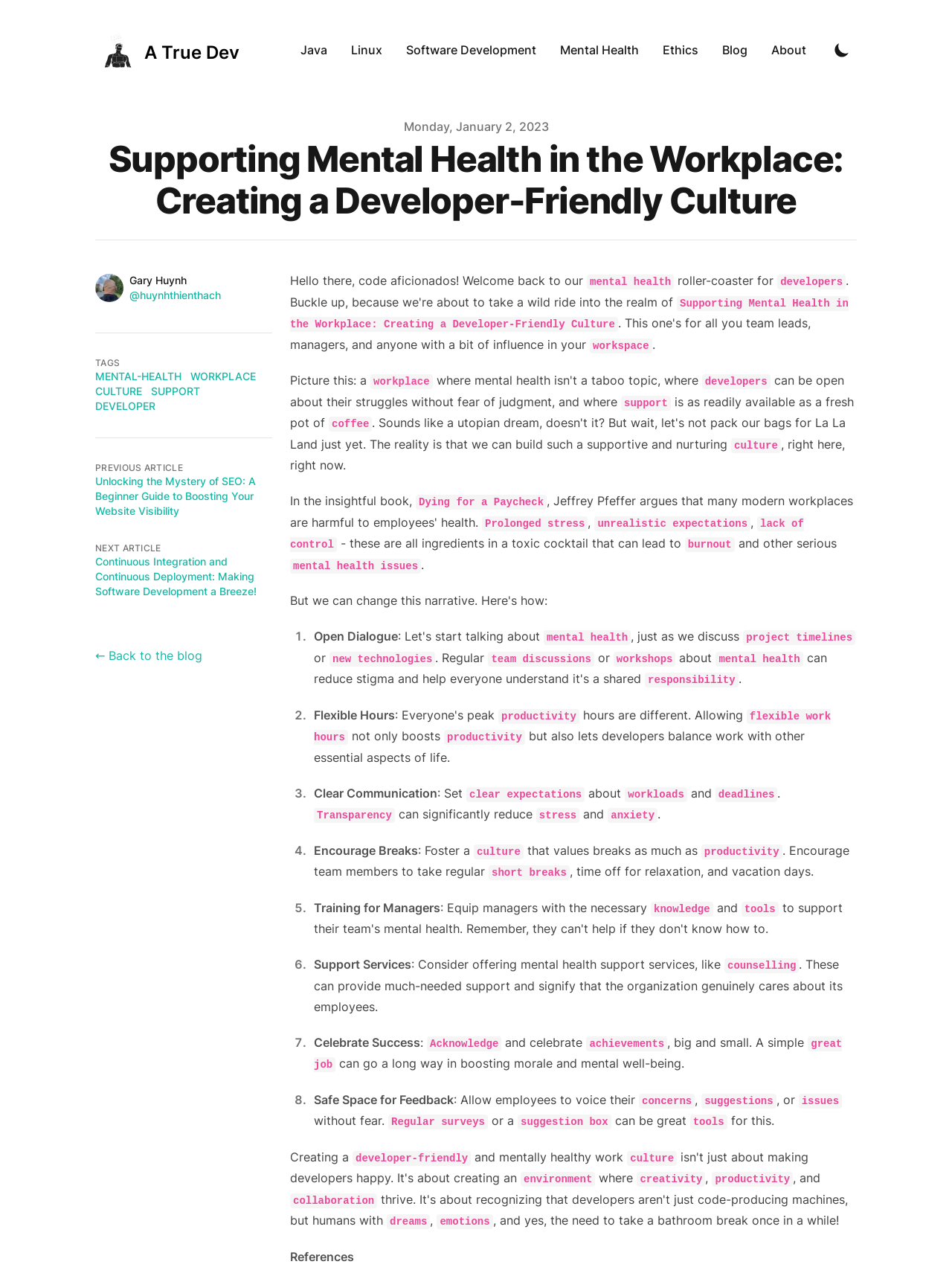Locate the bounding box coordinates of the element that should be clicked to fulfill the instruction: "Visit the 'Mental Health' page".

[0.576, 0.024, 0.684, 0.054]